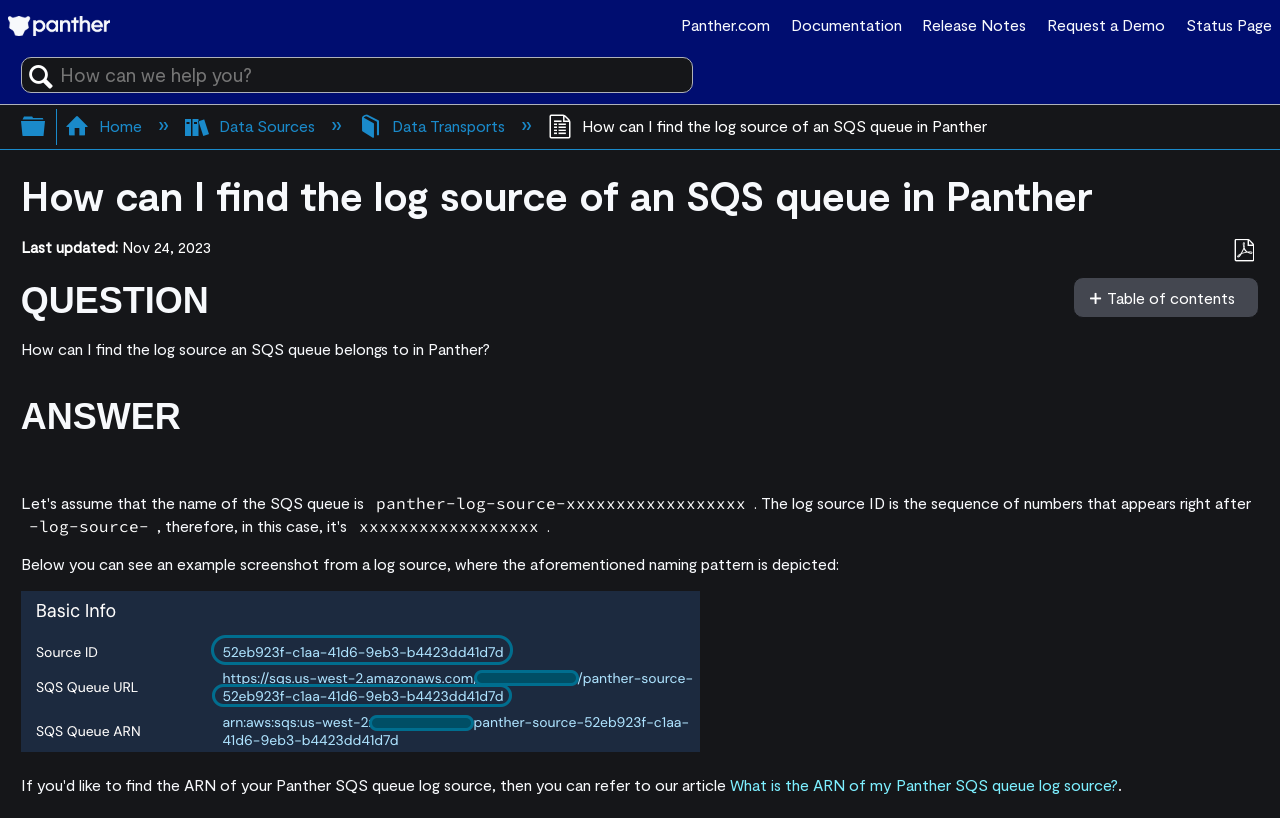Locate the bounding box coordinates of the area where you should click to accomplish the instruction: "Read the related question".

[0.57, 0.947, 0.873, 0.97]